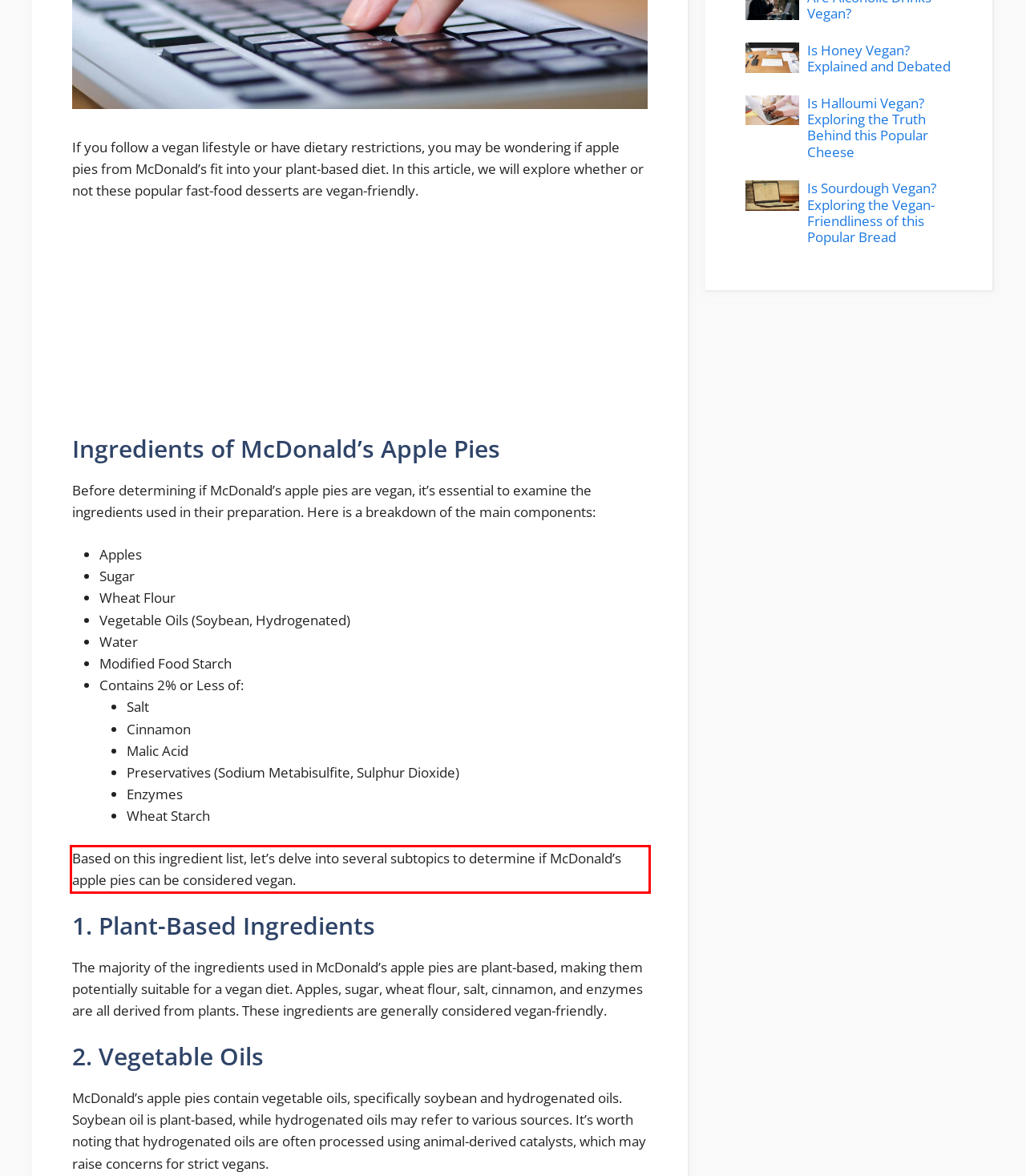Please identify and extract the text from the UI element that is surrounded by a red bounding box in the provided webpage screenshot.

Based on this ingredient list, let’s delve into several subtopics to determine if McDonald’s apple pies can be considered vegan.